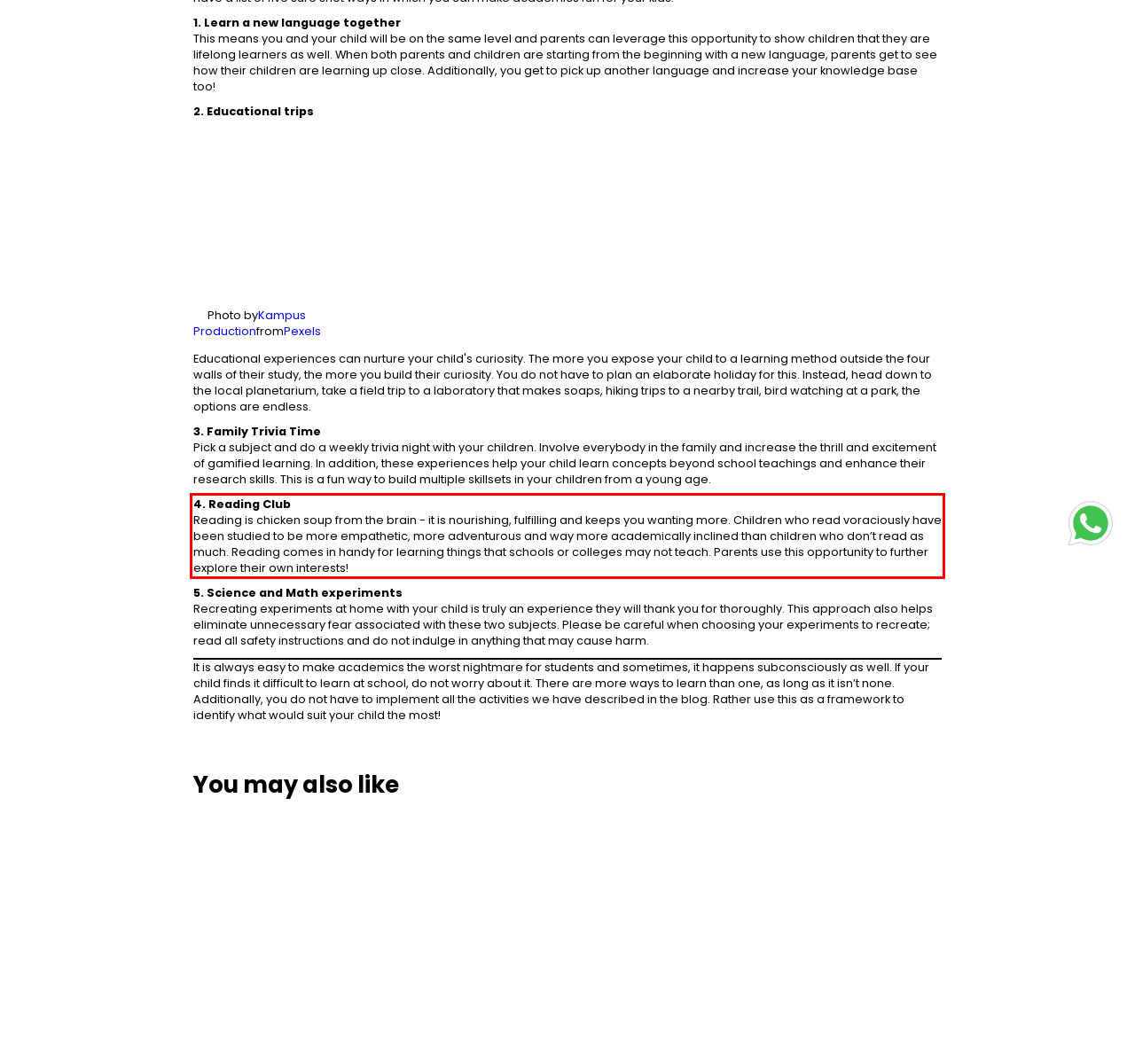Observe the screenshot of the webpage, locate the red bounding box, and extract the text content within it.

4. Reading Club Reading is chicken soup from the brain - it is nourishing, fulfilling and keeps you wanting more. Children who read voraciously have been studied to be more empathetic, more adventurous and way more academically inclined than children who don’t read as much. Reading comes in handy for learning things that schools or colleges may not teach. Parents use this opportunity to further explore their own interests!